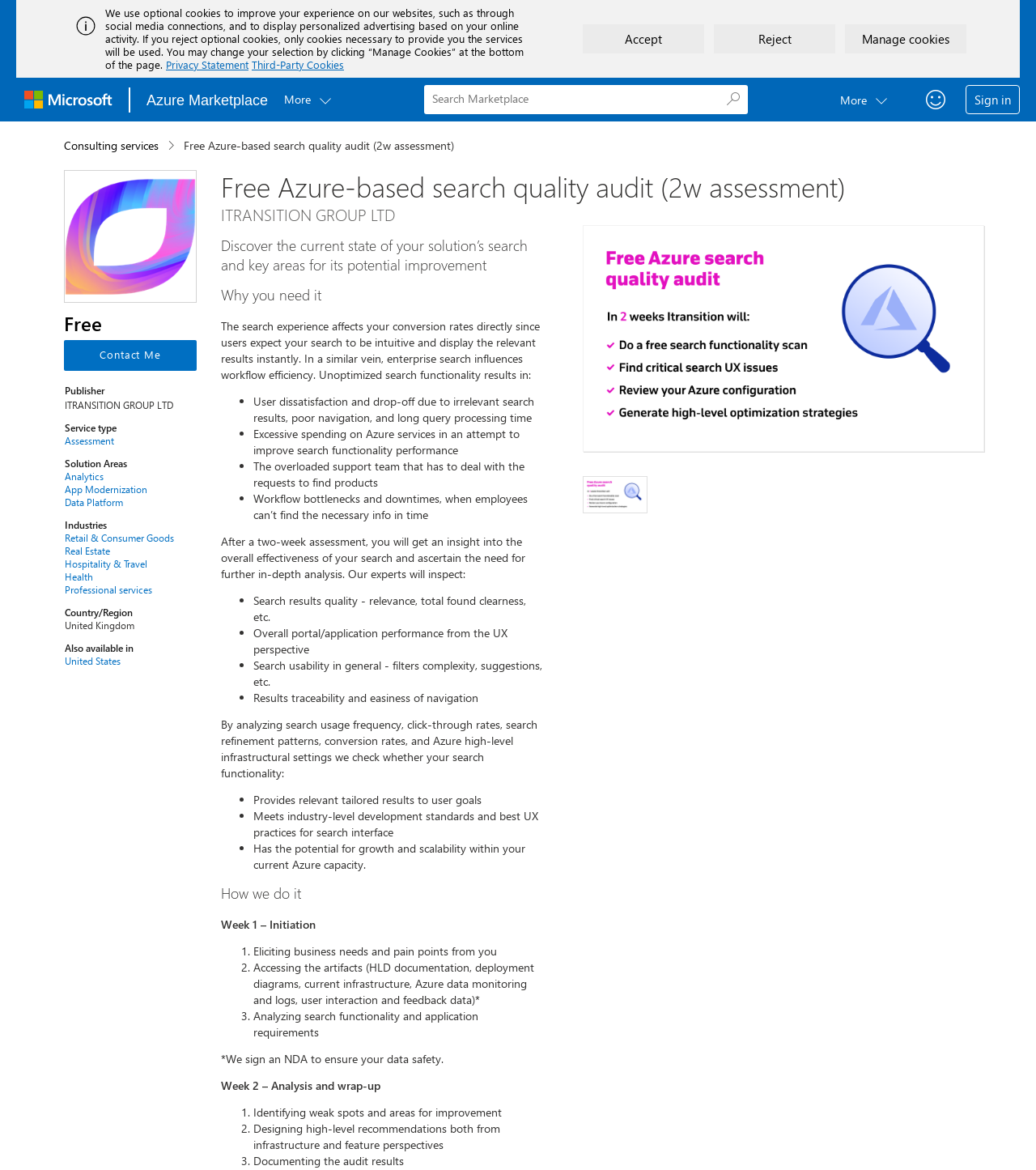How many weeks does the assessment take?
Using the image, respond with a single word or phrase.

2 weeks